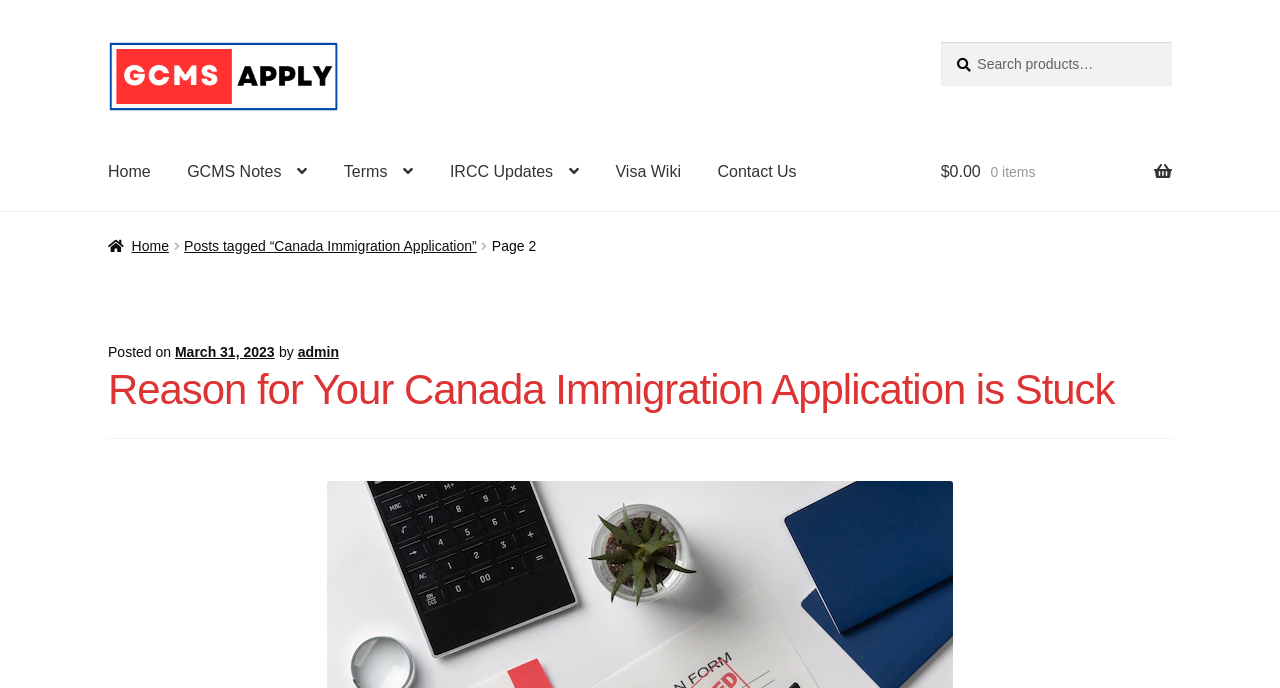Identify the bounding box coordinates of the section that should be clicked to achieve the task described: "Go to home page".

[0.072, 0.194, 0.13, 0.306]